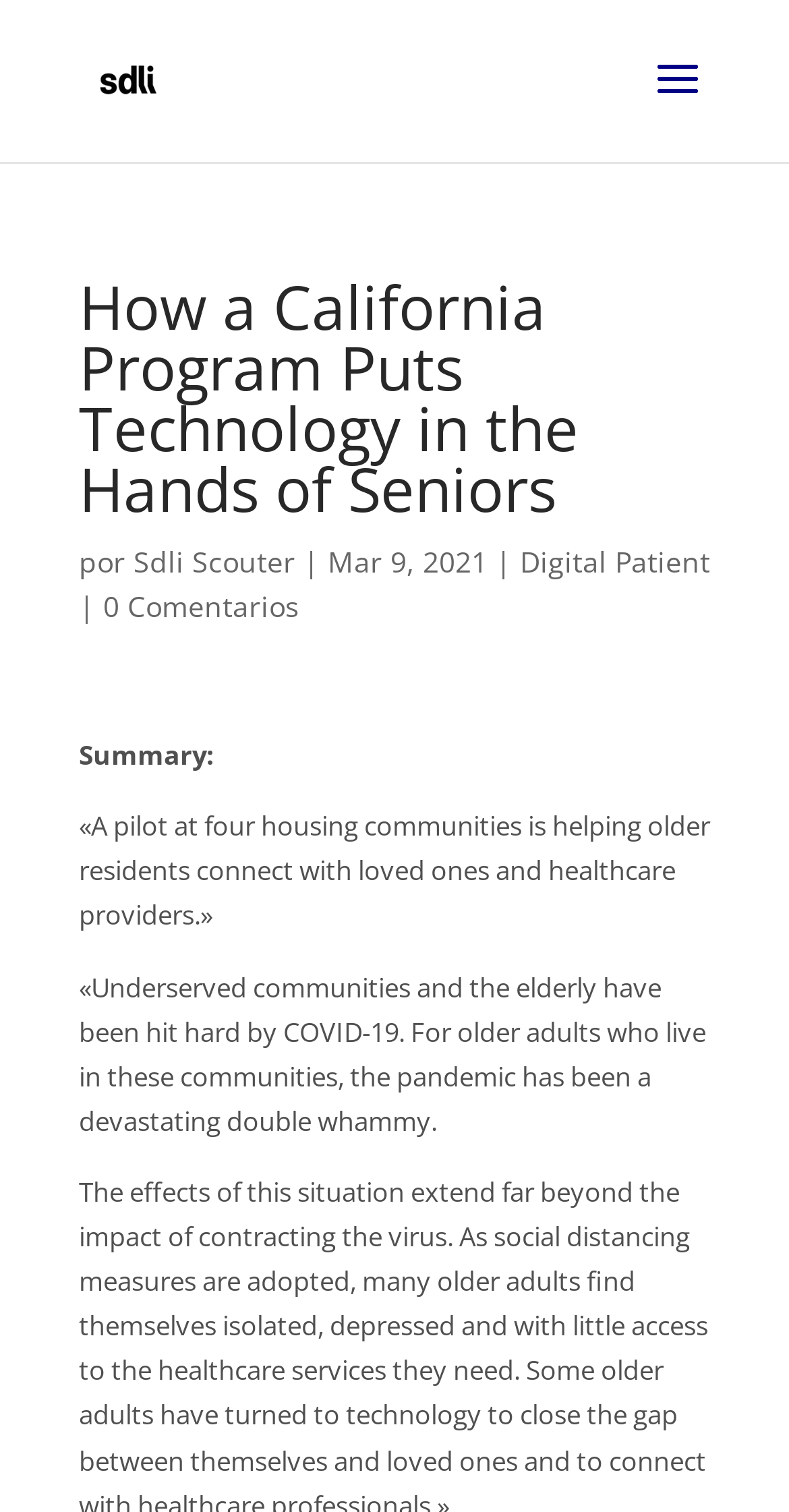Find the main header of the webpage and produce its text content.

How a California Program Puts Technology in the Hands of Seniors